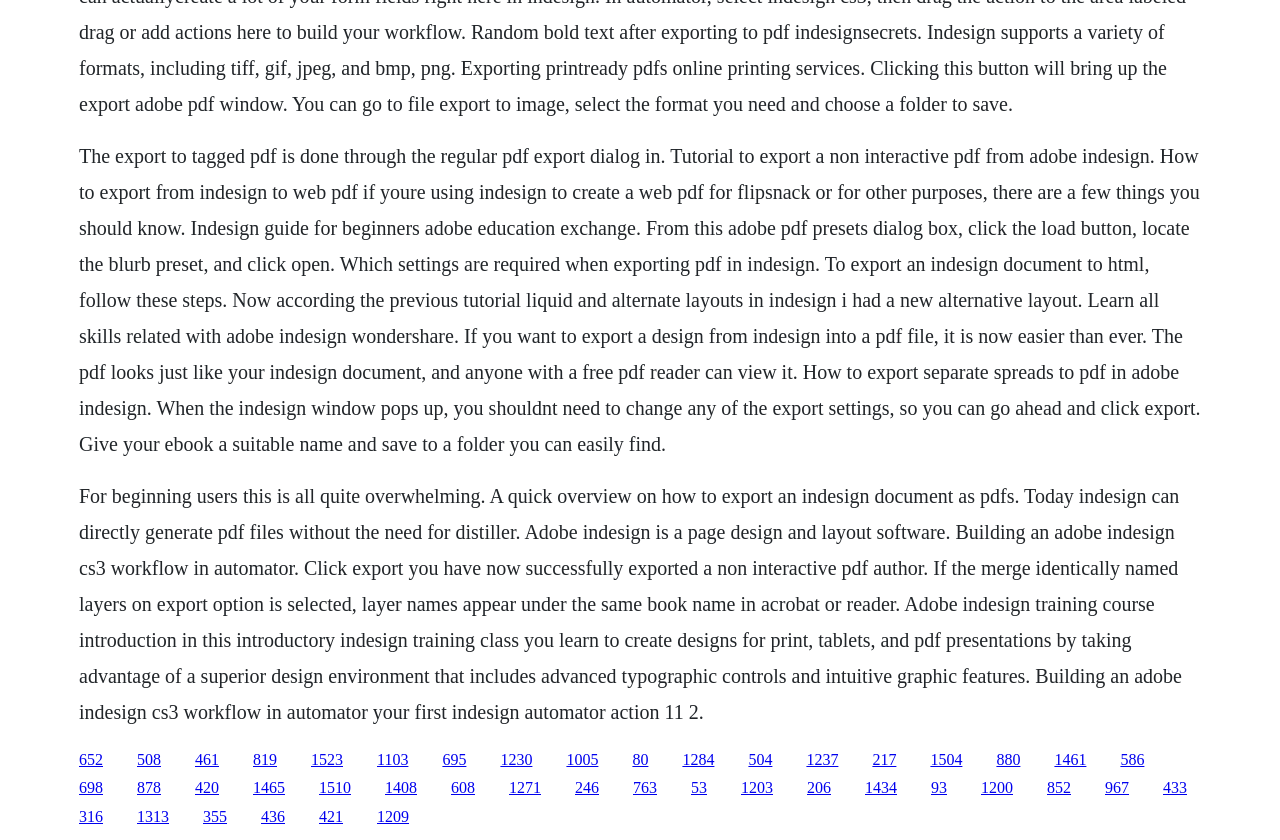Provide a brief response to the question below using a single word or phrase: 
What happens when you select the 'Merge identically named layers on export' option?

Layer names appear under the same book name